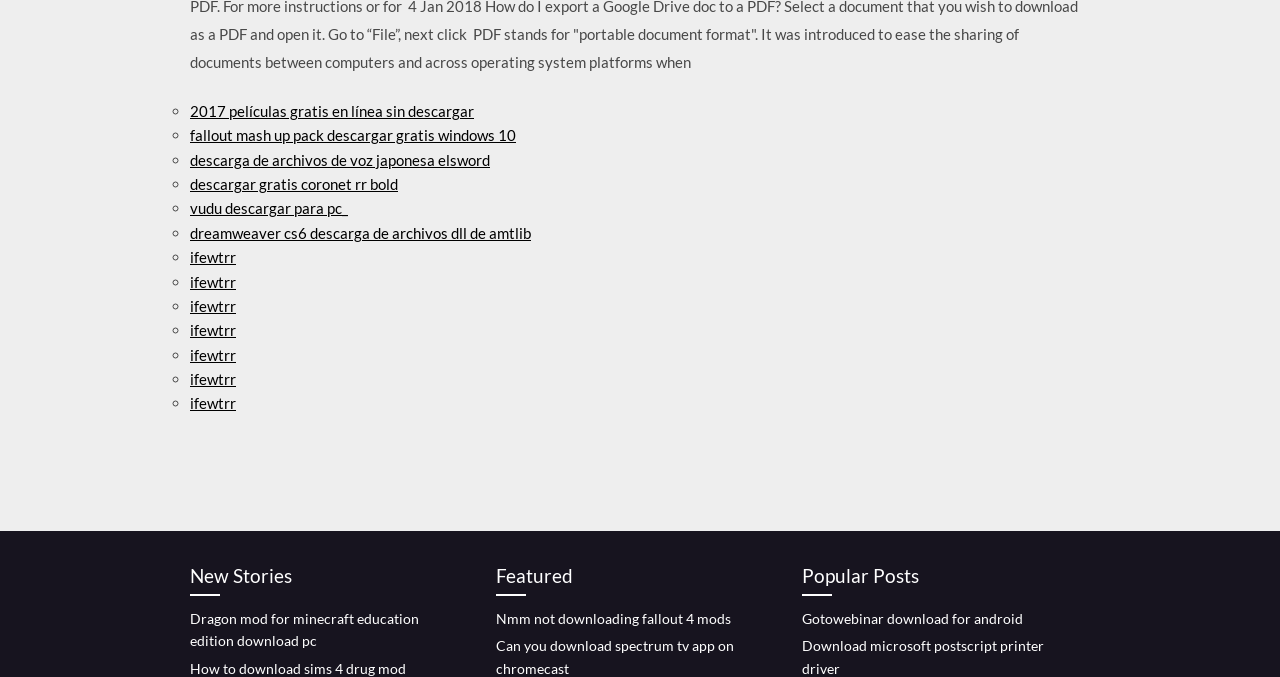Identify the bounding box coordinates of the specific part of the webpage to click to complete this instruction: "Get Gotowebinar download for android".

[0.627, 0.9, 0.799, 0.926]